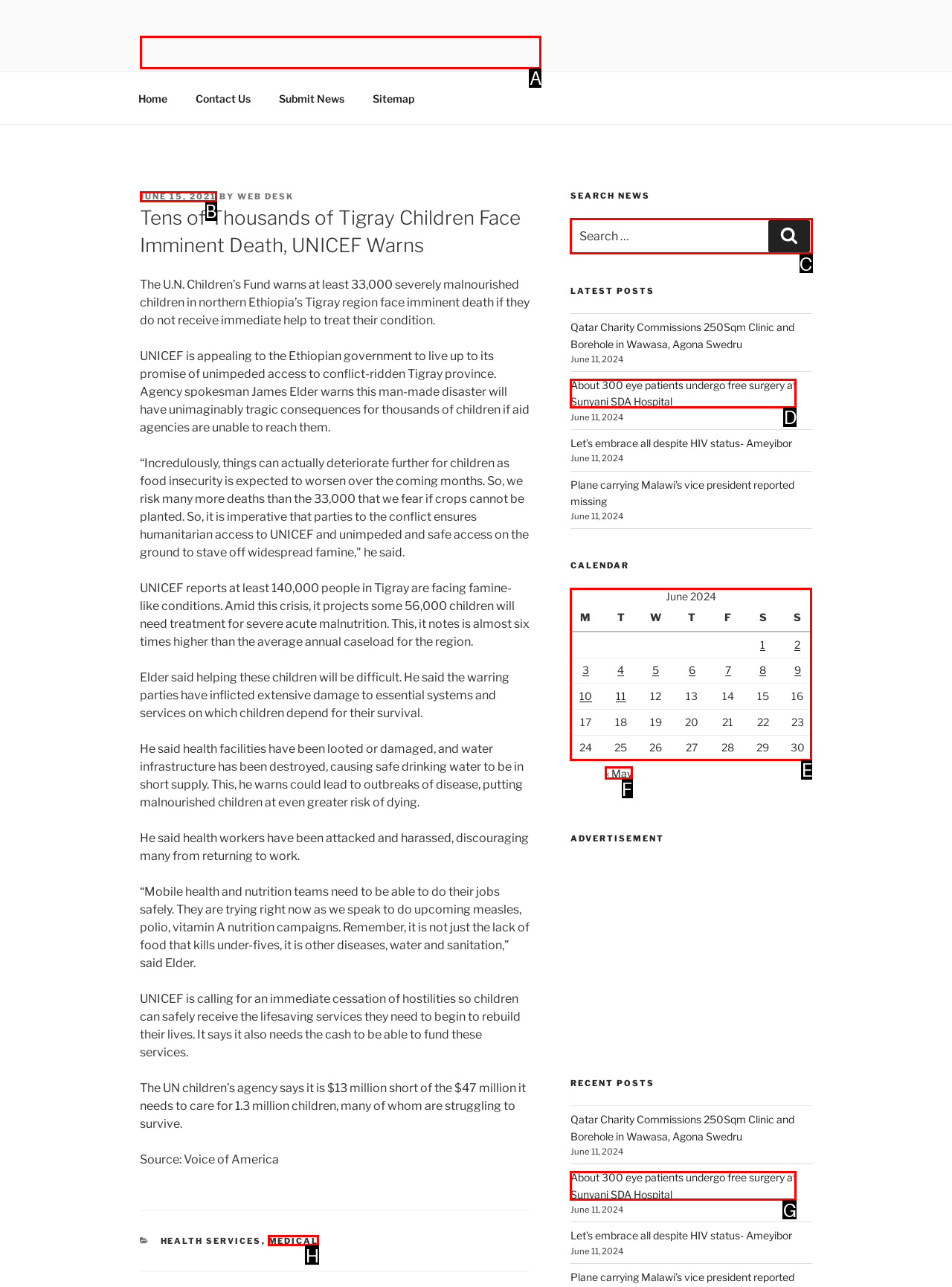For the instruction: View the calendar for June 2024, which HTML element should be clicked?
Respond with the letter of the appropriate option from the choices given.

E